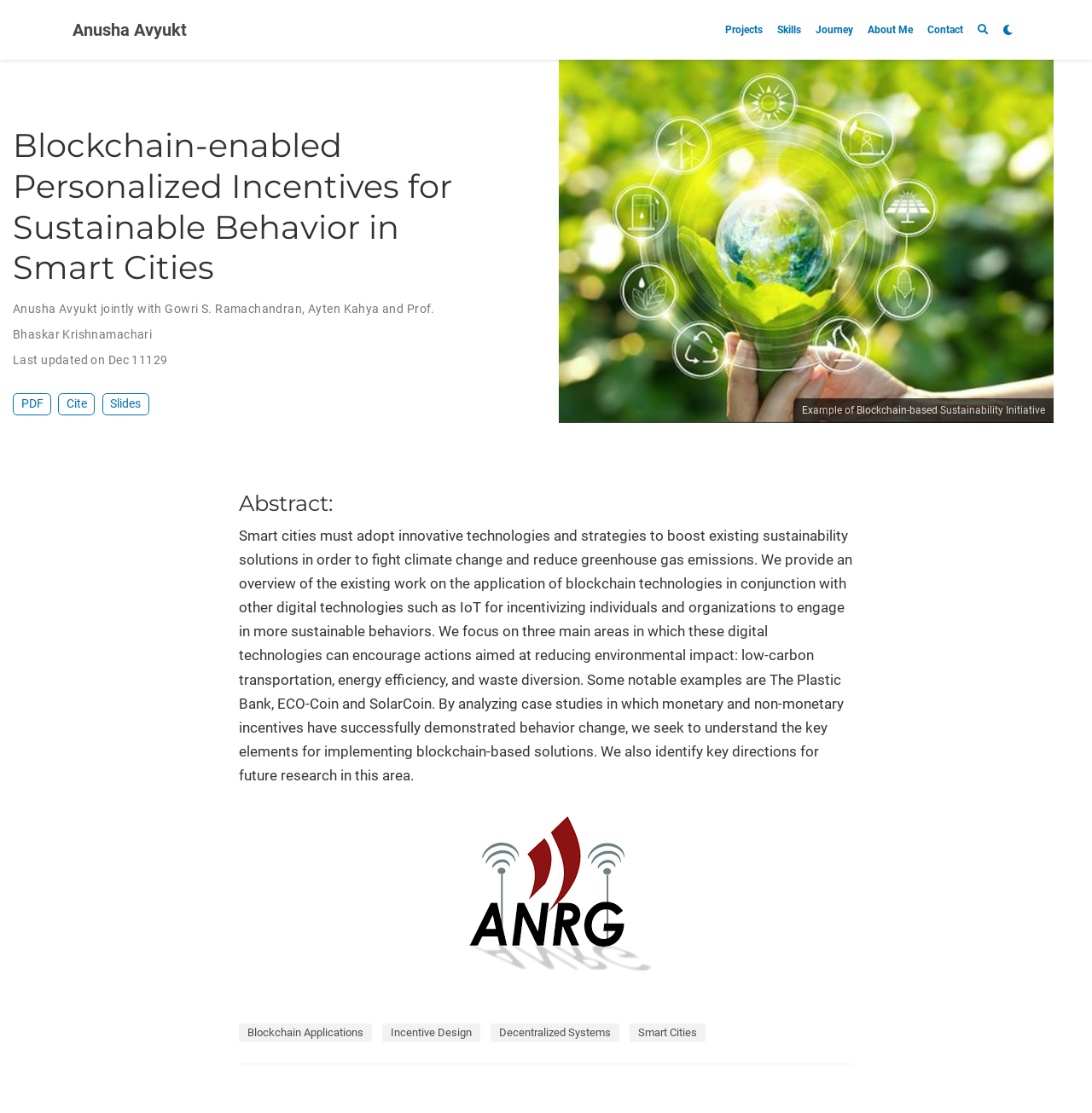Given the element description Skills, predict the bounding box coordinates for the UI element in the webpage screenshot. The format should be (top-left x, top-left y, bottom-right x, bottom-right y), and the values should be between 0 and 1.

[0.705, 0.0, 0.74, 0.054]